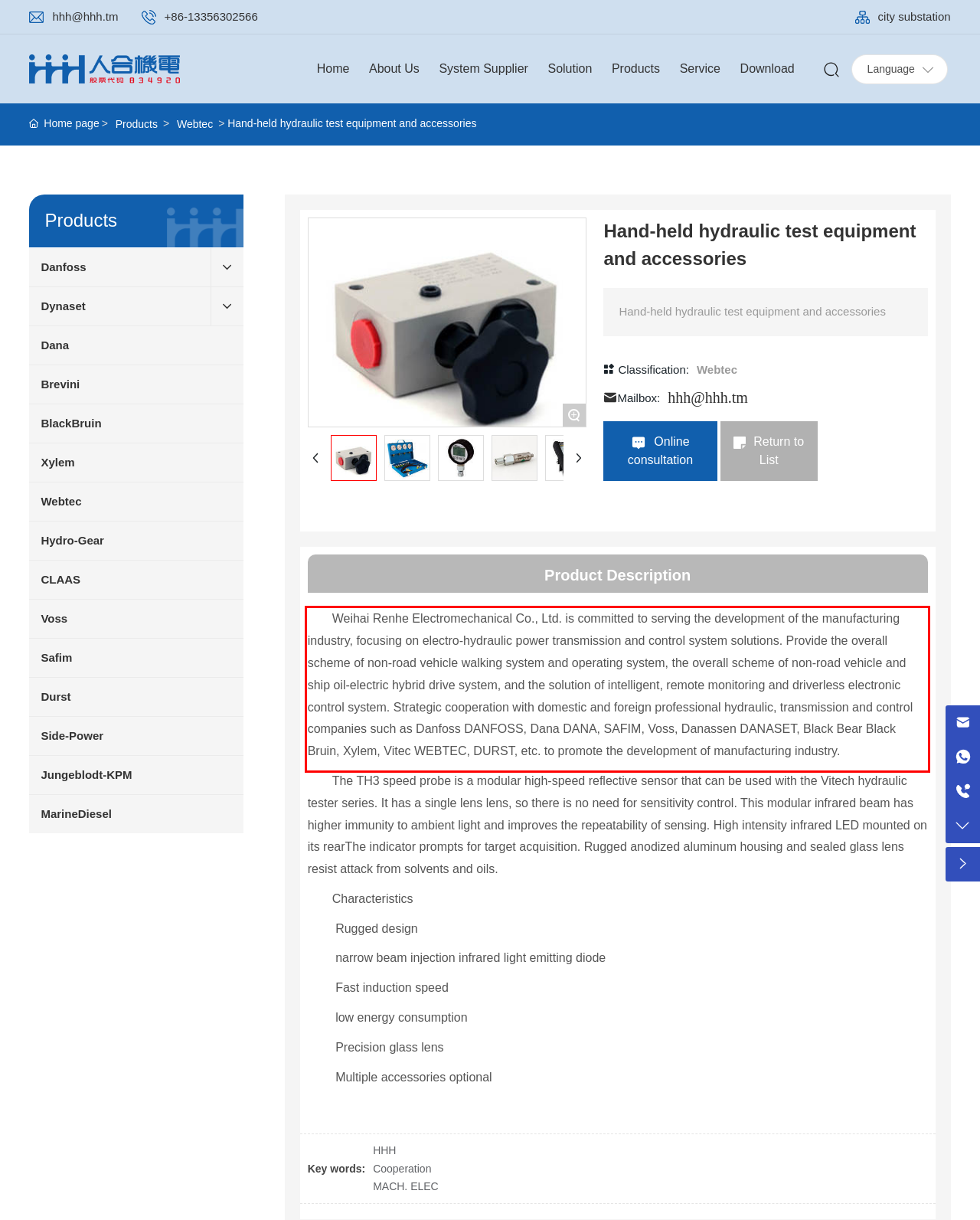Within the screenshot of the webpage, there is a red rectangle. Please recognize and generate the text content inside this red bounding box.

Weihai Renhe Electromechanical Co., Ltd. is committed to serving the development of the manufacturing industry, focusing on electro-hydraulic power transmission and control system solutions. Provide the overall scheme of non-road vehicle walking system and operating system, the overall scheme of non-road vehicle and ship oil-electric hybrid drive system, and the solution of intelligent, remote monitoring and driverless electronic control system. Strategic cooperation with domestic and foreign professional hydraulic, transmission and control companies such as Danfoss DANFOSS, Dana DANA, SAFIM, Voss, Danassen DANASET, Black Bear Black Bruin, Xylem, Vitec WEBTEC, DURST, etc. to promote the development of manufacturing industry.